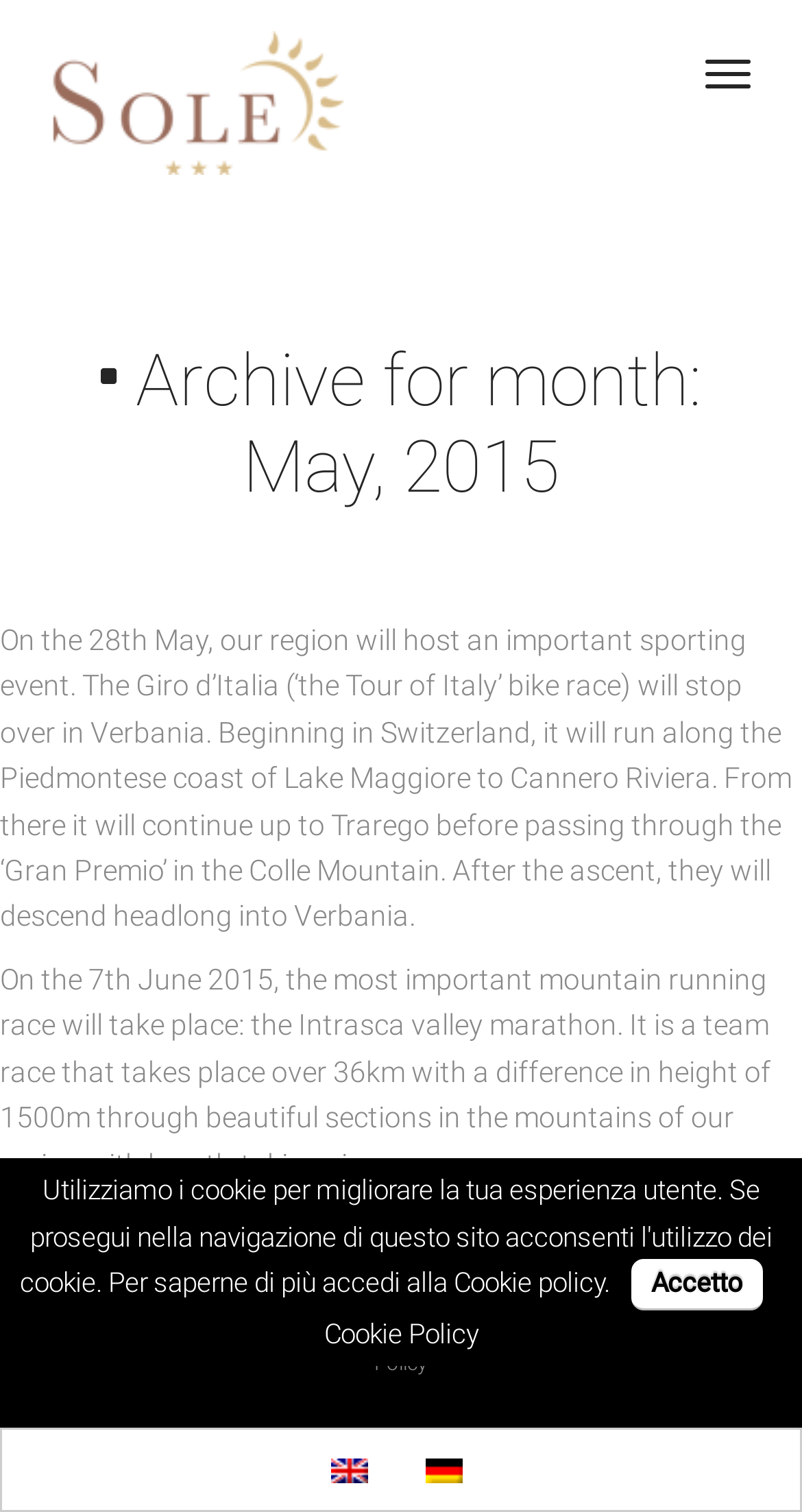Please specify the bounding box coordinates of the clickable section necessary to execute the following command: "Click the Hotel Sole logo".

[0.064, 0.02, 0.431, 0.116]